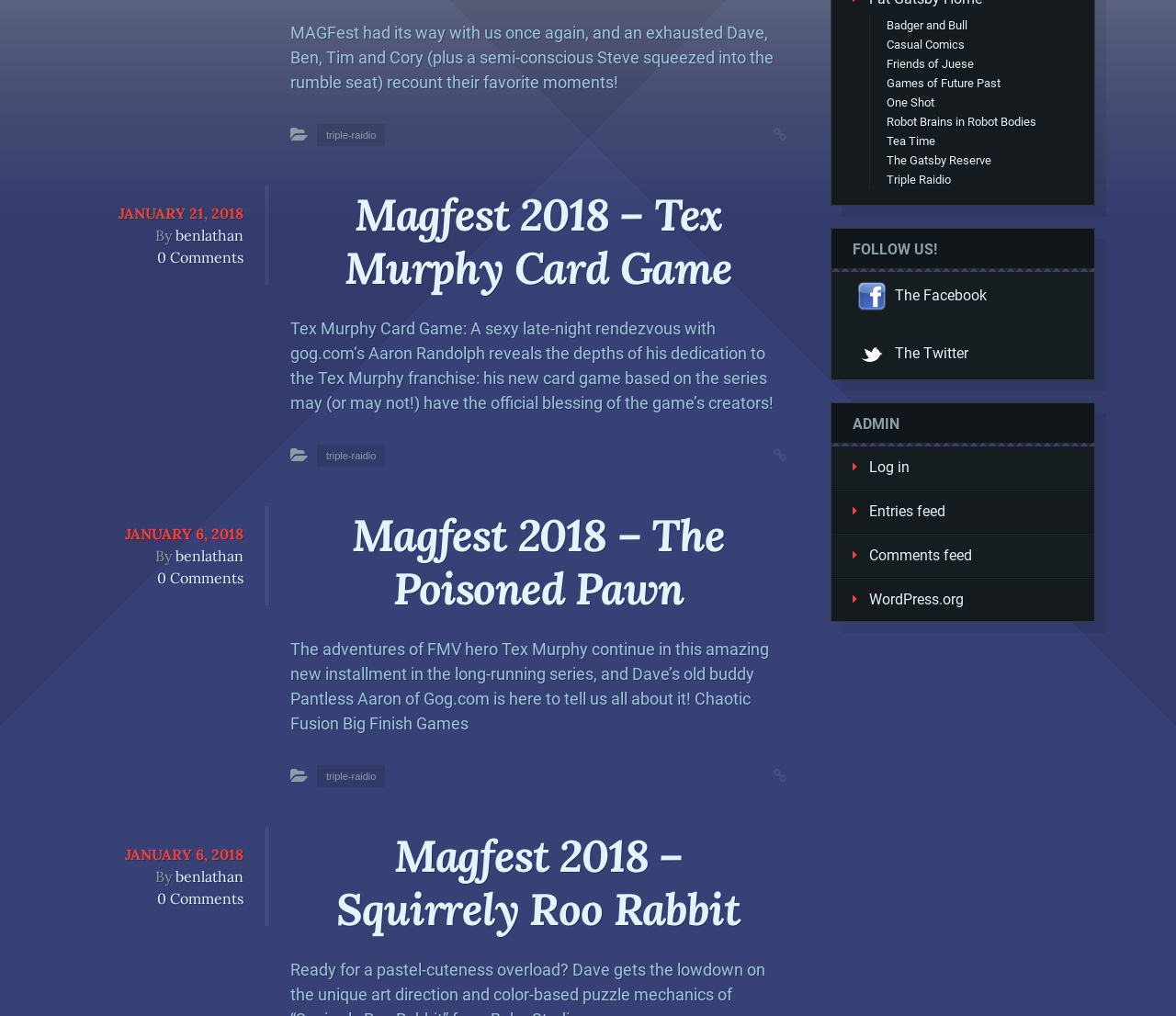Please provide the bounding box coordinate of the region that matches the element description: Sign Service by City. Coordinates should be in the format (top-left x, top-left y, bottom-right x, bottom-right y) and all values should be between 0 and 1.

None